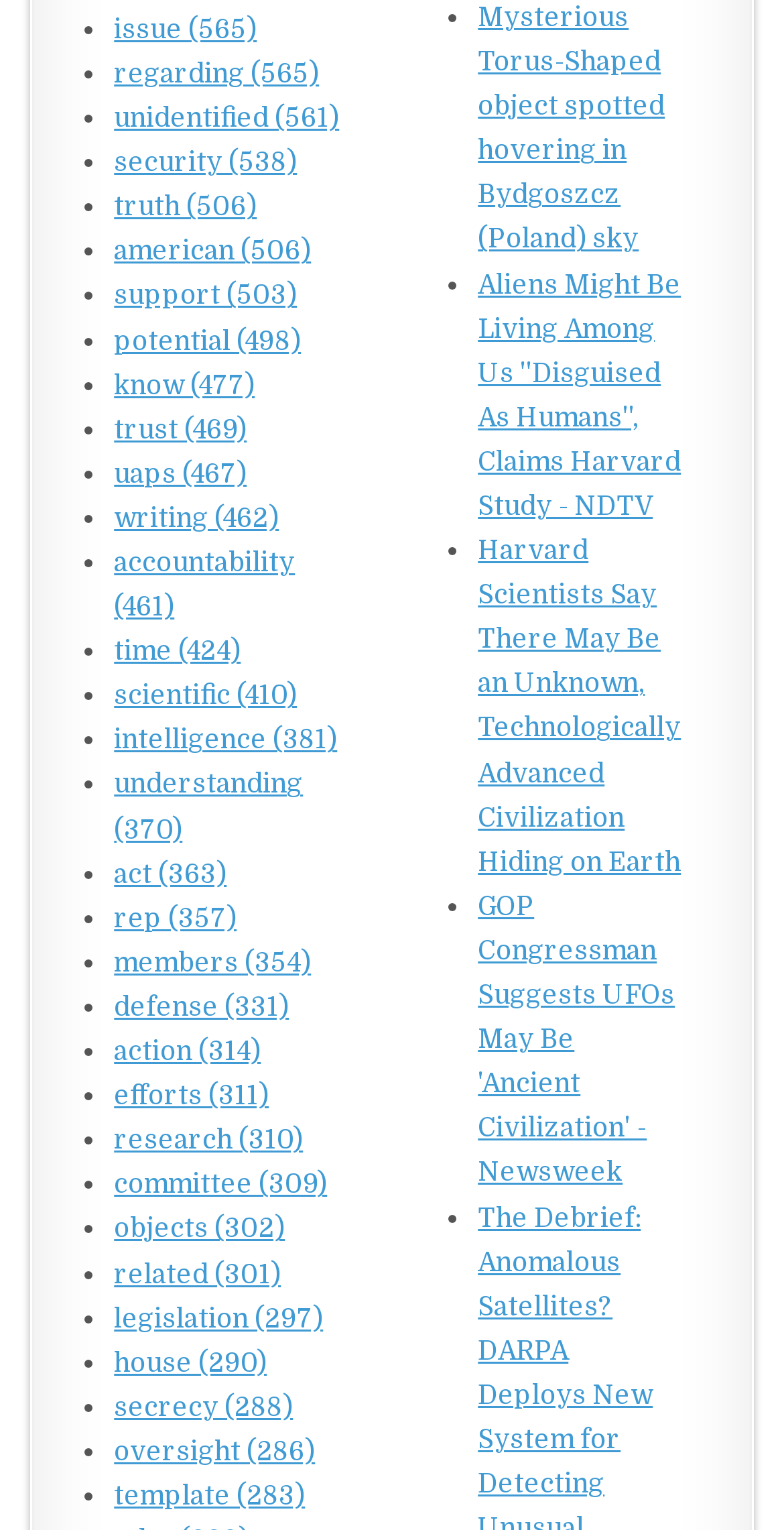Could you indicate the bounding box coordinates of the region to click in order to complete this instruction: "visit 'Mysterious Torus-Shaped object spotted hovering in Bydgoszcz (Poland) sky'".

[0.61, 0.001, 0.848, 0.166]